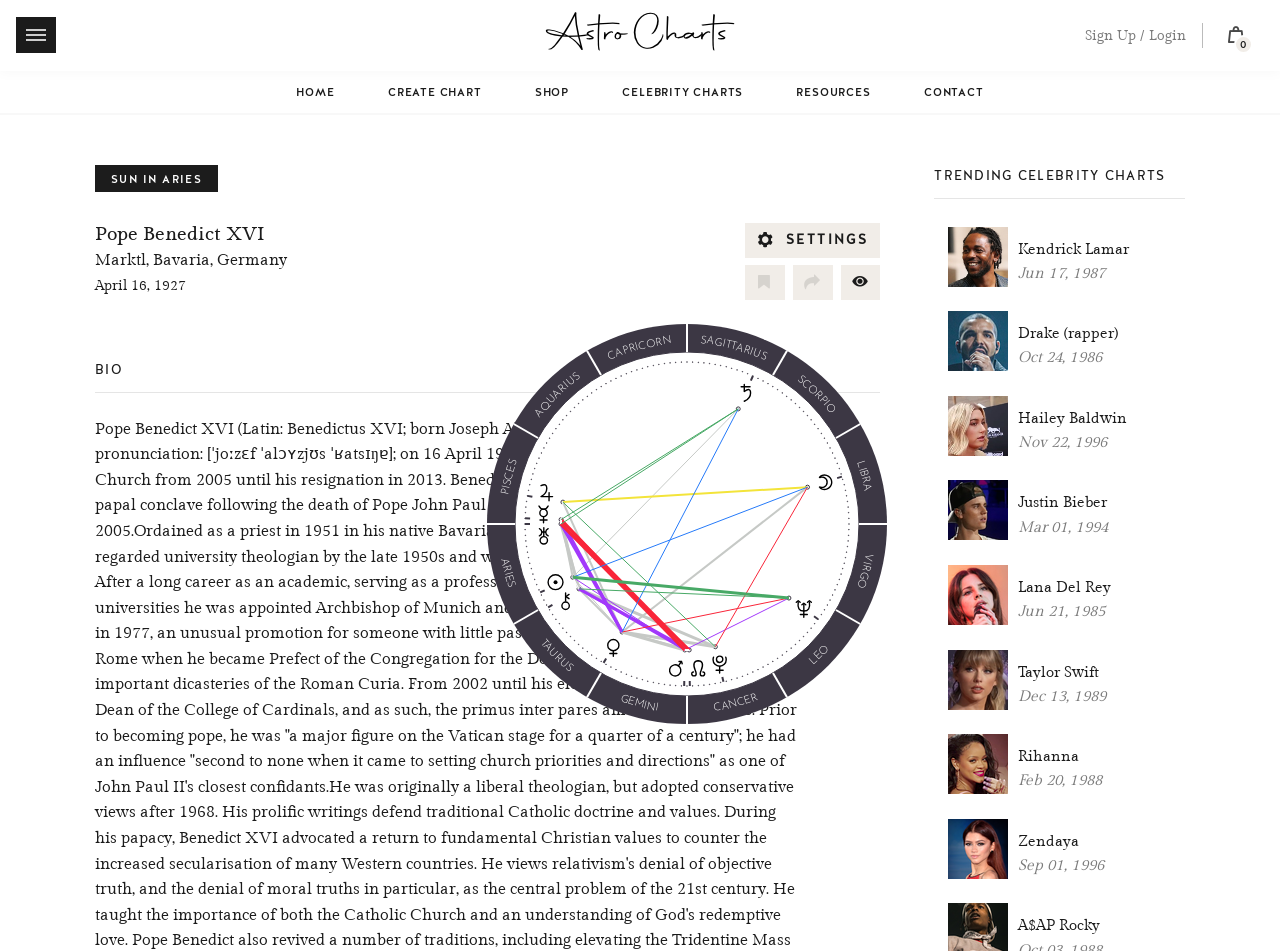With reference to the screenshot, provide a detailed response to the question below:
What is the birth date of Pope Benedict XVI?

I found the answer by looking at the main content section of the webpage, where it displays the birth chart information of Pope Benedict XVI. Specifically, I found the birth date 'April 16, 1927' below the heading 'Pope Benedict XVI'.